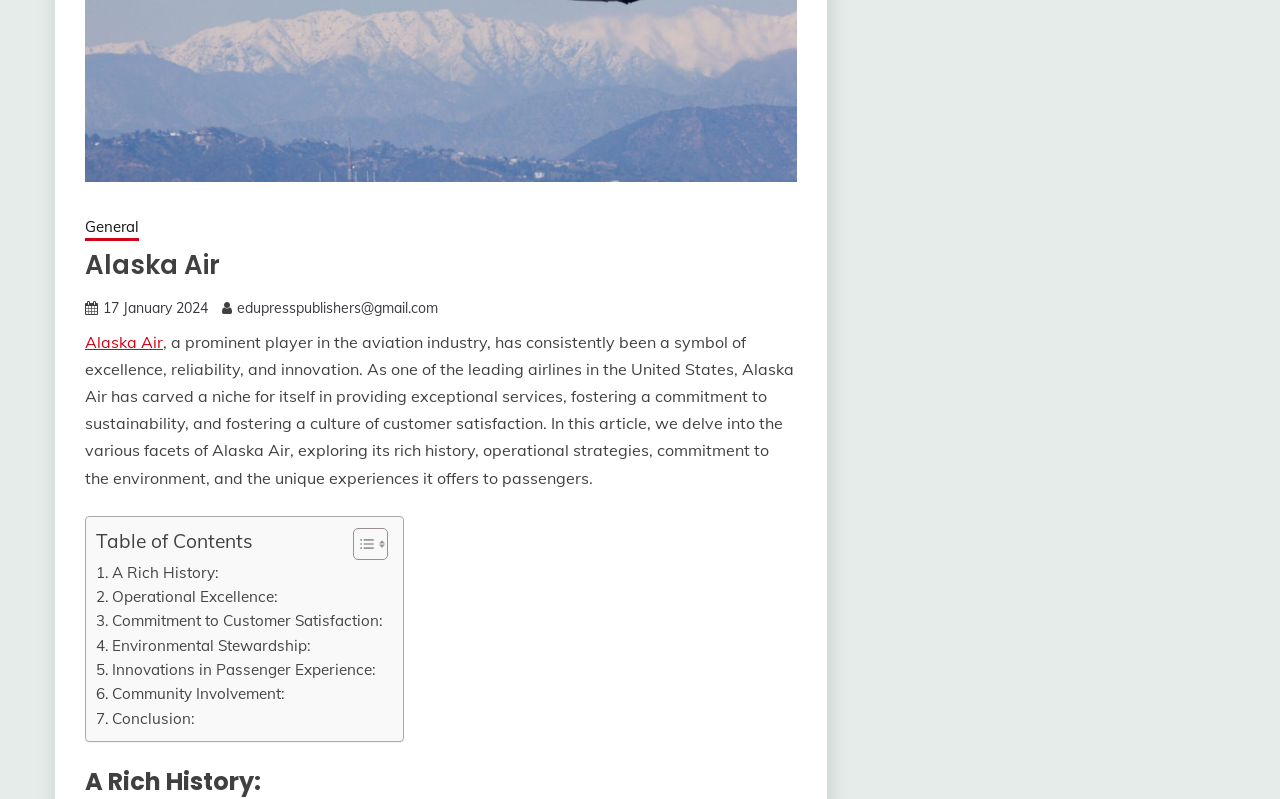Please provide the bounding box coordinates in the format (top-left x, top-left y, bottom-right x, bottom-right y). Remember, all values are floating point numbers between 0 and 1. What is the bounding box coordinate of the region described as: edupresspublishers@gmail.com

[0.185, 0.374, 0.342, 0.396]